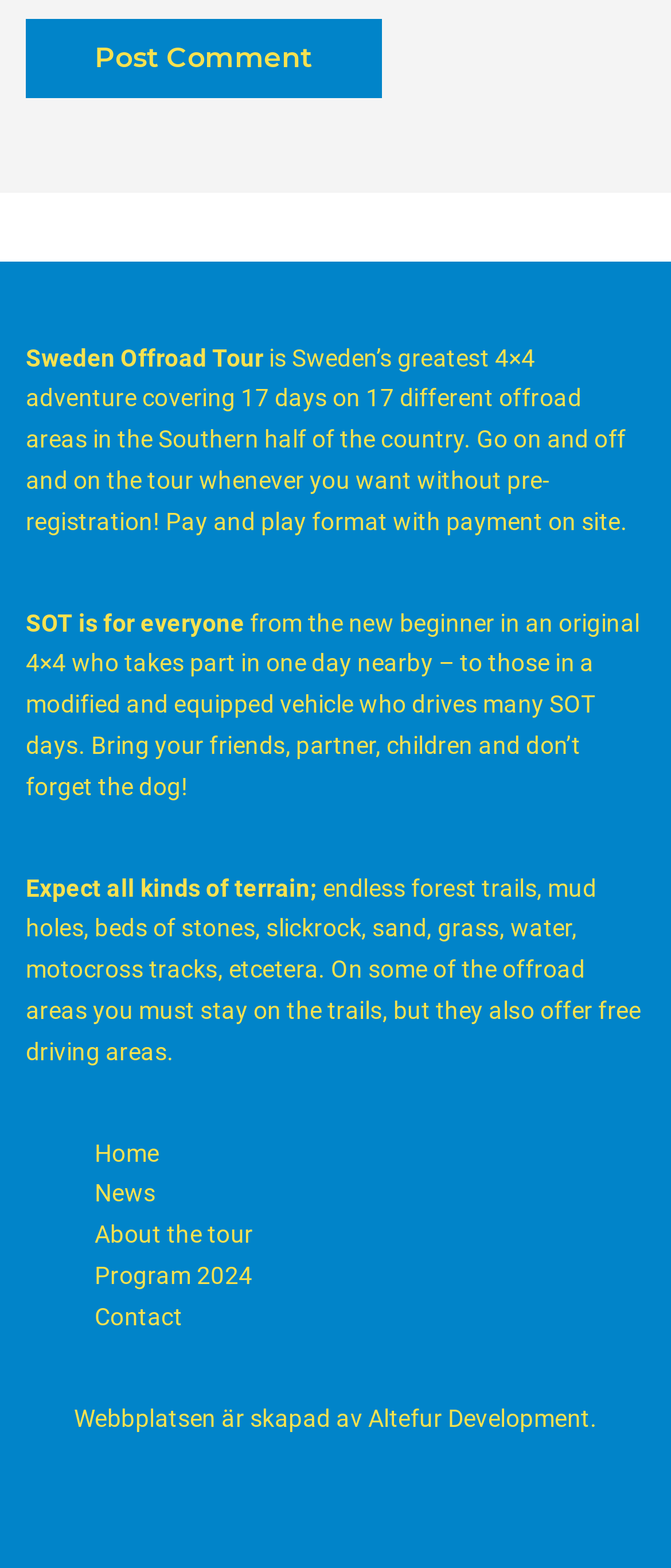Who created the website?
Use the screenshot to answer the question with a single word or phrase.

Altefur Development